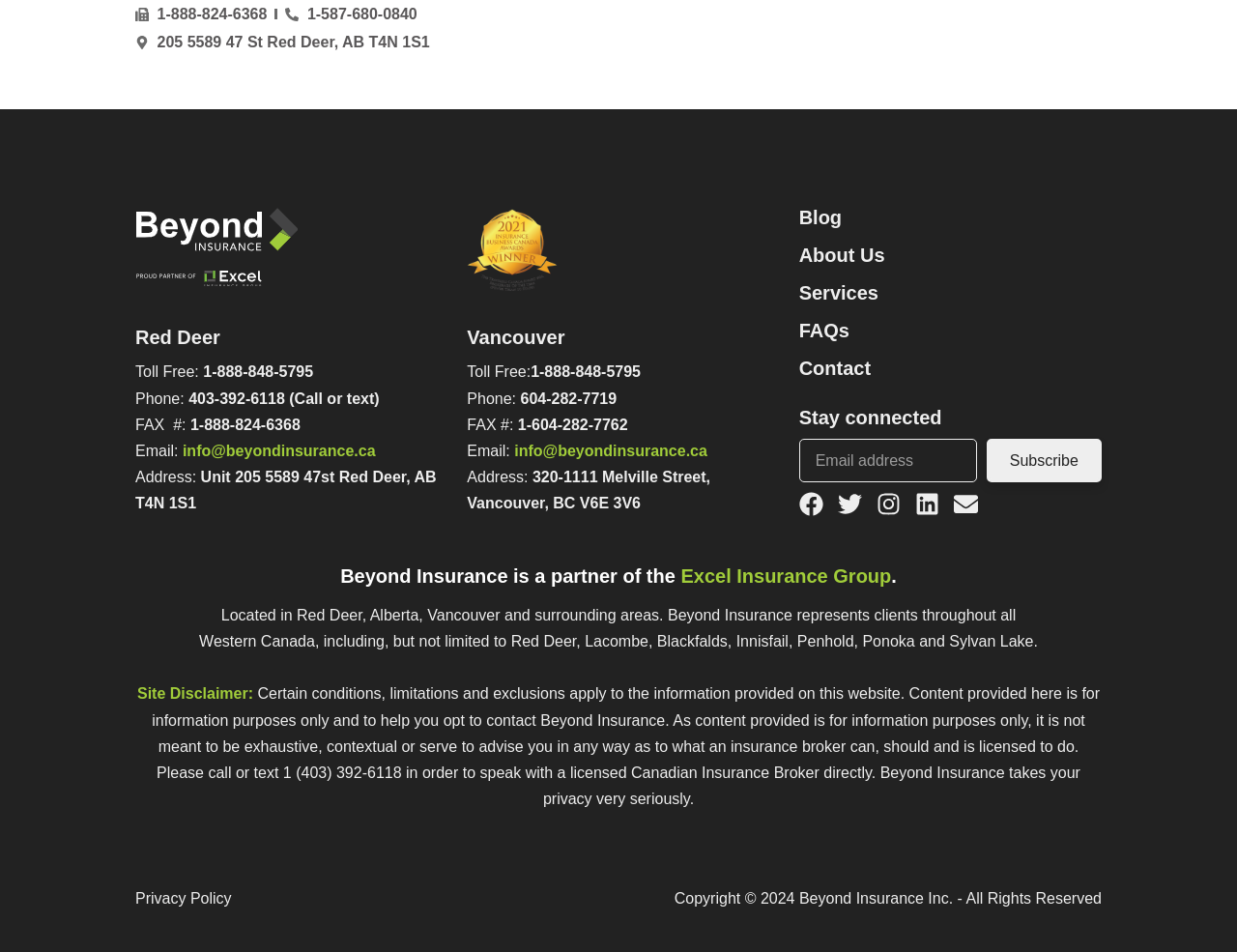Locate the bounding box of the user interface element based on this description: "Excel Insurance Group".

[0.55, 0.594, 0.721, 0.617]